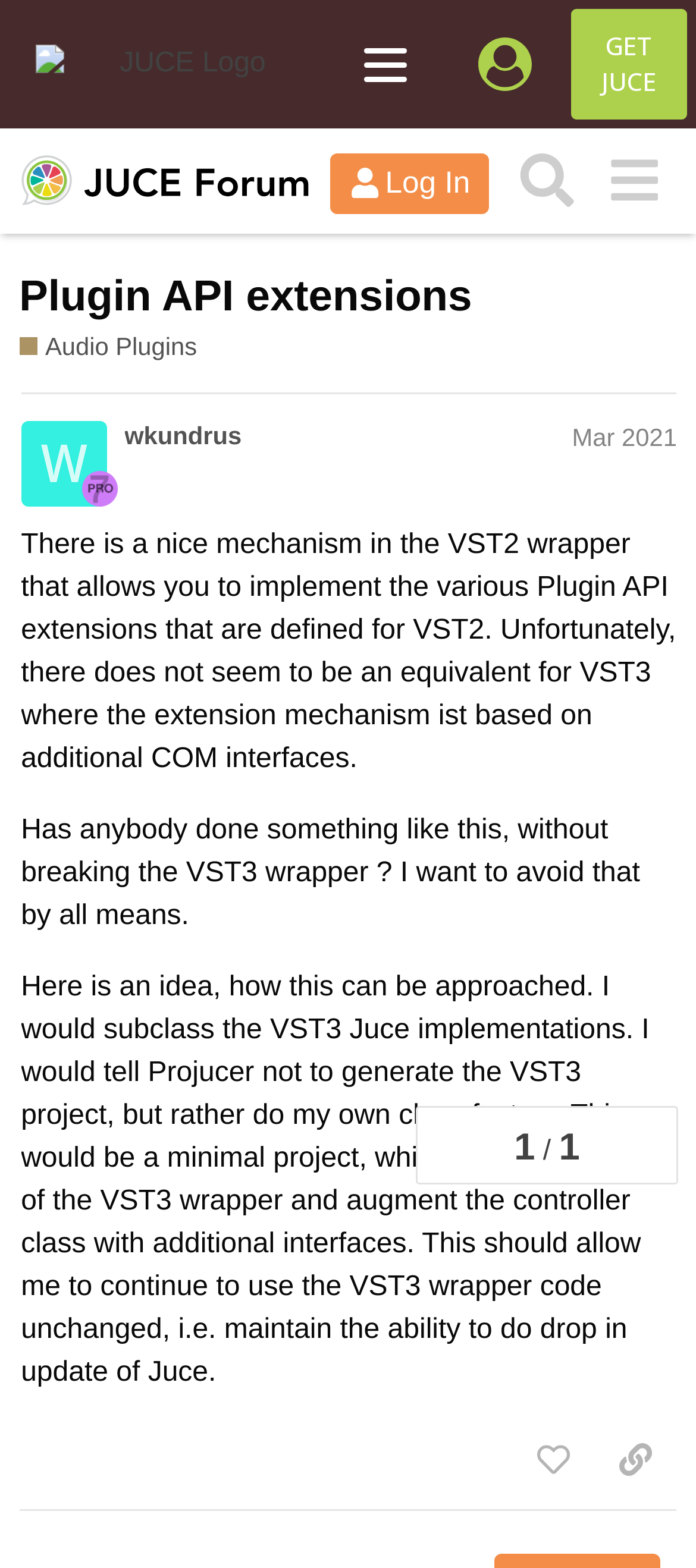Identify the bounding box coordinates for the element that needs to be clicked to fulfill this instruction: "View the topic progress". Provide the coordinates in the format of four float numbers between 0 and 1: [left, top, right, bottom].

[0.597, 0.705, 0.974, 0.755]